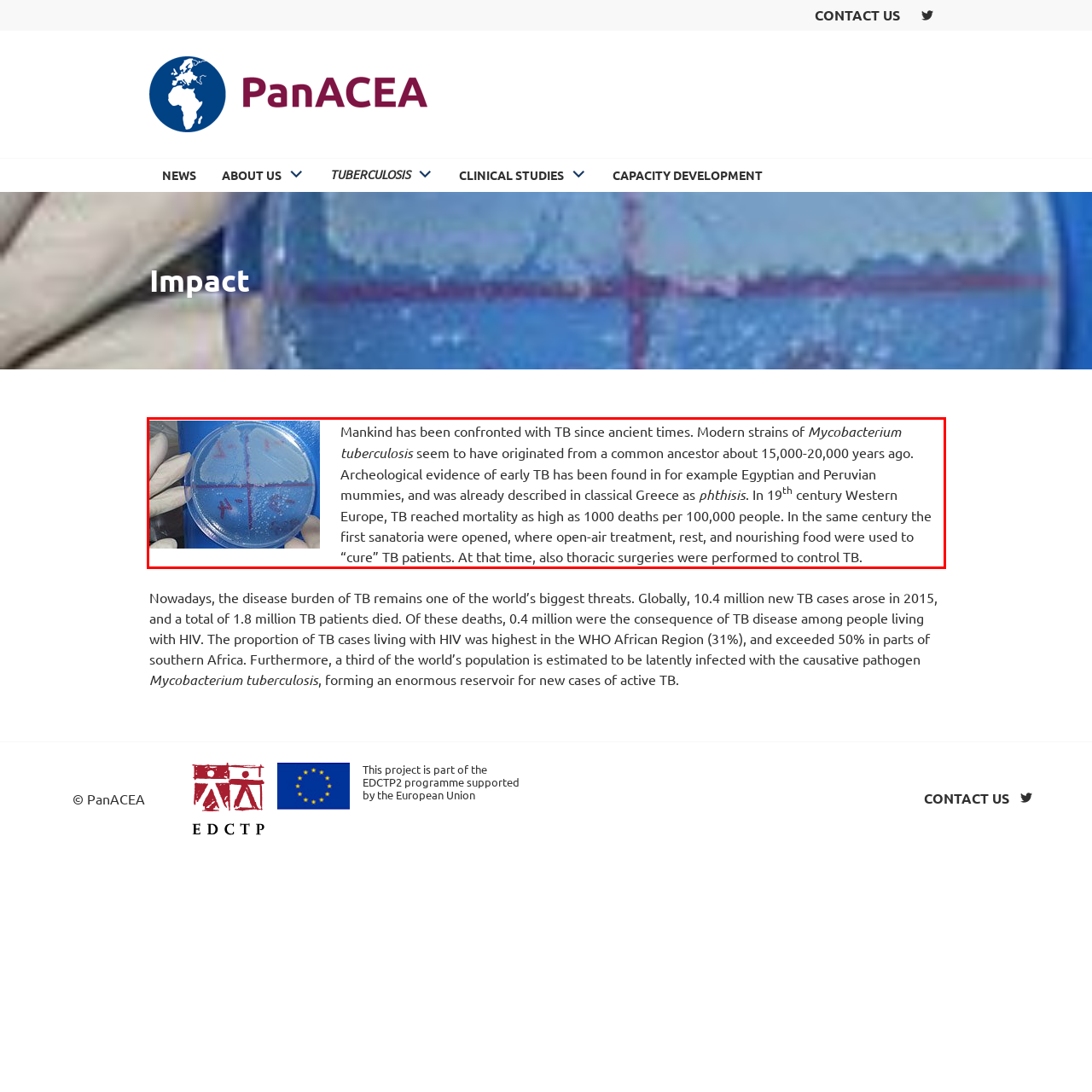Identify the text within the red bounding box on the webpage screenshot and generate the extracted text content.

Mankind has been confronted with TB since ancient times. Modern strains of Mycobacterium tuberculosis seem to have originated from a common ancestor about 15,000-20,000 years ago. Archeological evidence of early TB has been found in for example Egyptian and Peruvian mummies, and was already described in classical Greece as phthisis. In 19th century Western Europe, TB reached mortality as high as 1000 deaths per 100,000 people. In the same century the first sanatoria were opened, where open-air treatment, rest, and nourishing food were used to “cure” TB patients. At that time, also thoracic surgeries were performed to control TB.